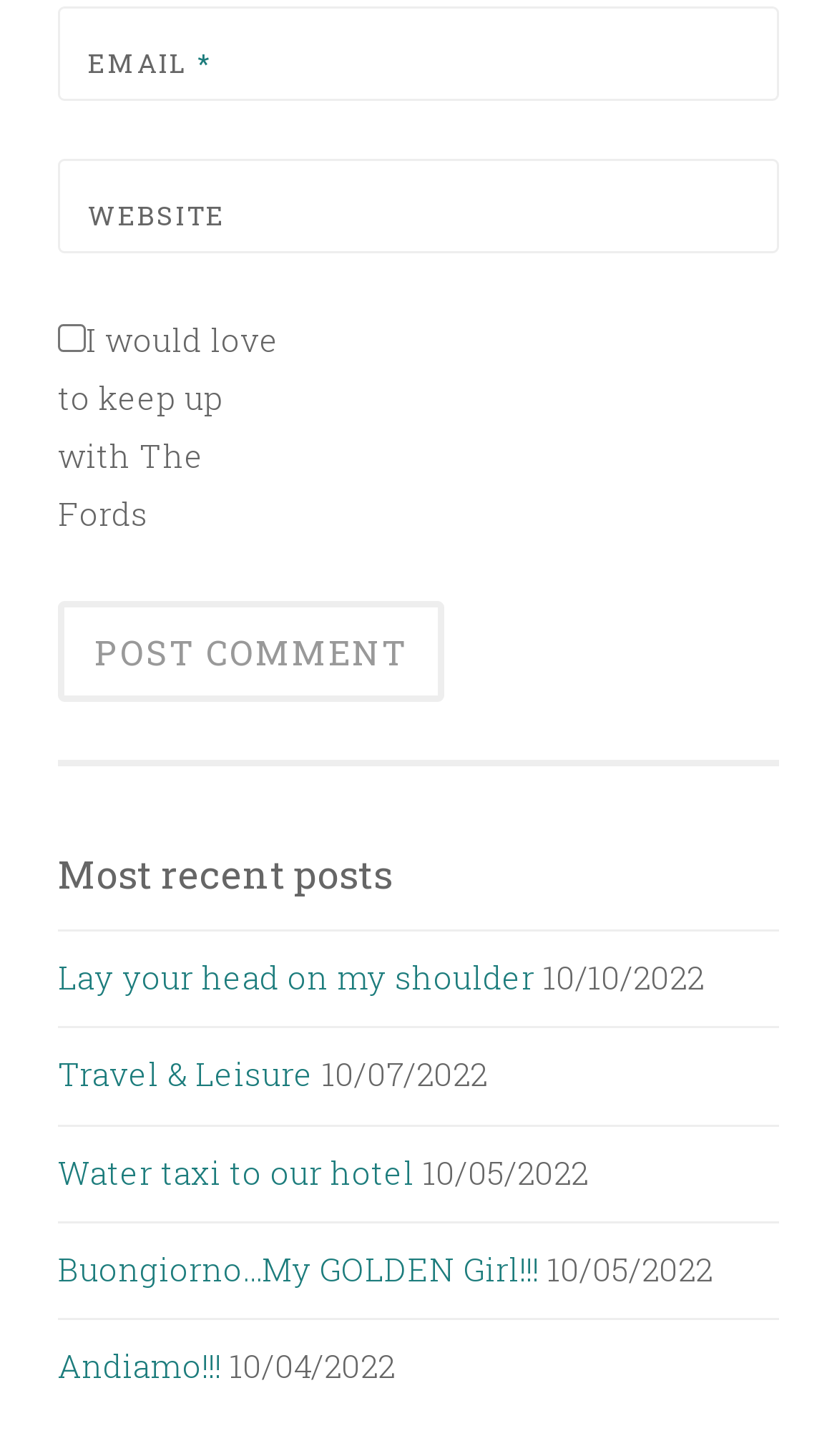Given the description "Water taxi to our hotel", determine the bounding box of the corresponding UI element.

[0.069, 0.79, 0.495, 0.819]